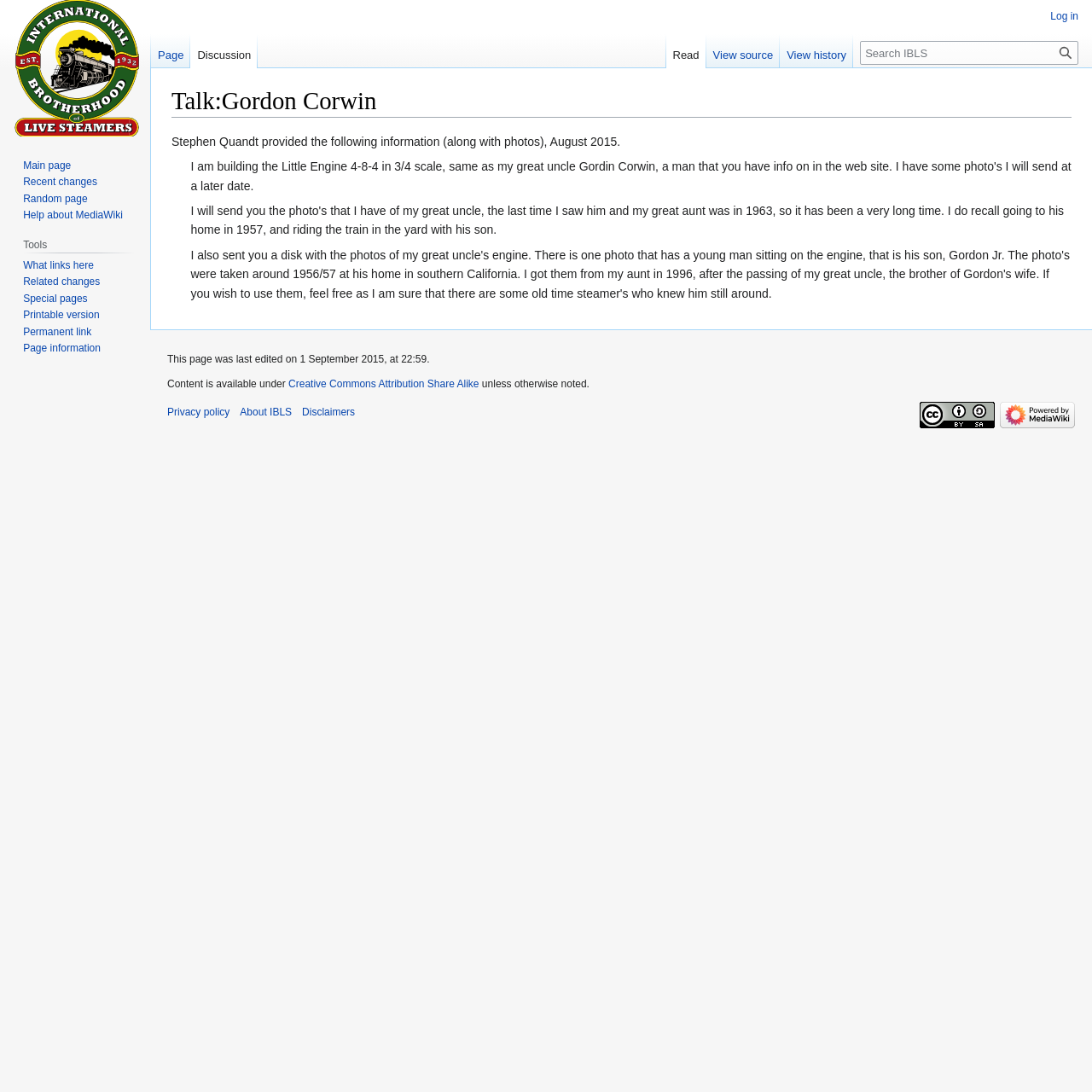Please identify the bounding box coordinates of the element on the webpage that should be clicked to follow this instruction: "Click on Qi Wellness link". The bounding box coordinates should be given as four float numbers between 0 and 1, formatted as [left, top, right, bottom].

None